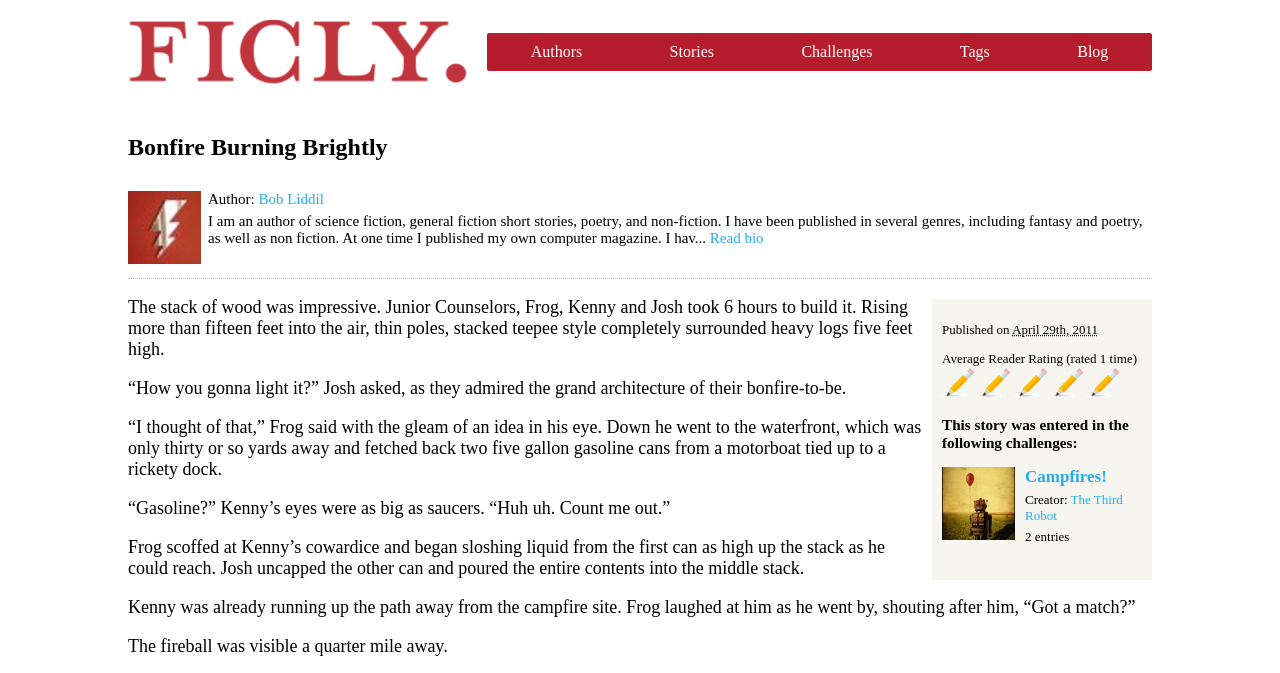Reply to the question with a single word or phrase:
Who is the author of this story?

Bob Liddil